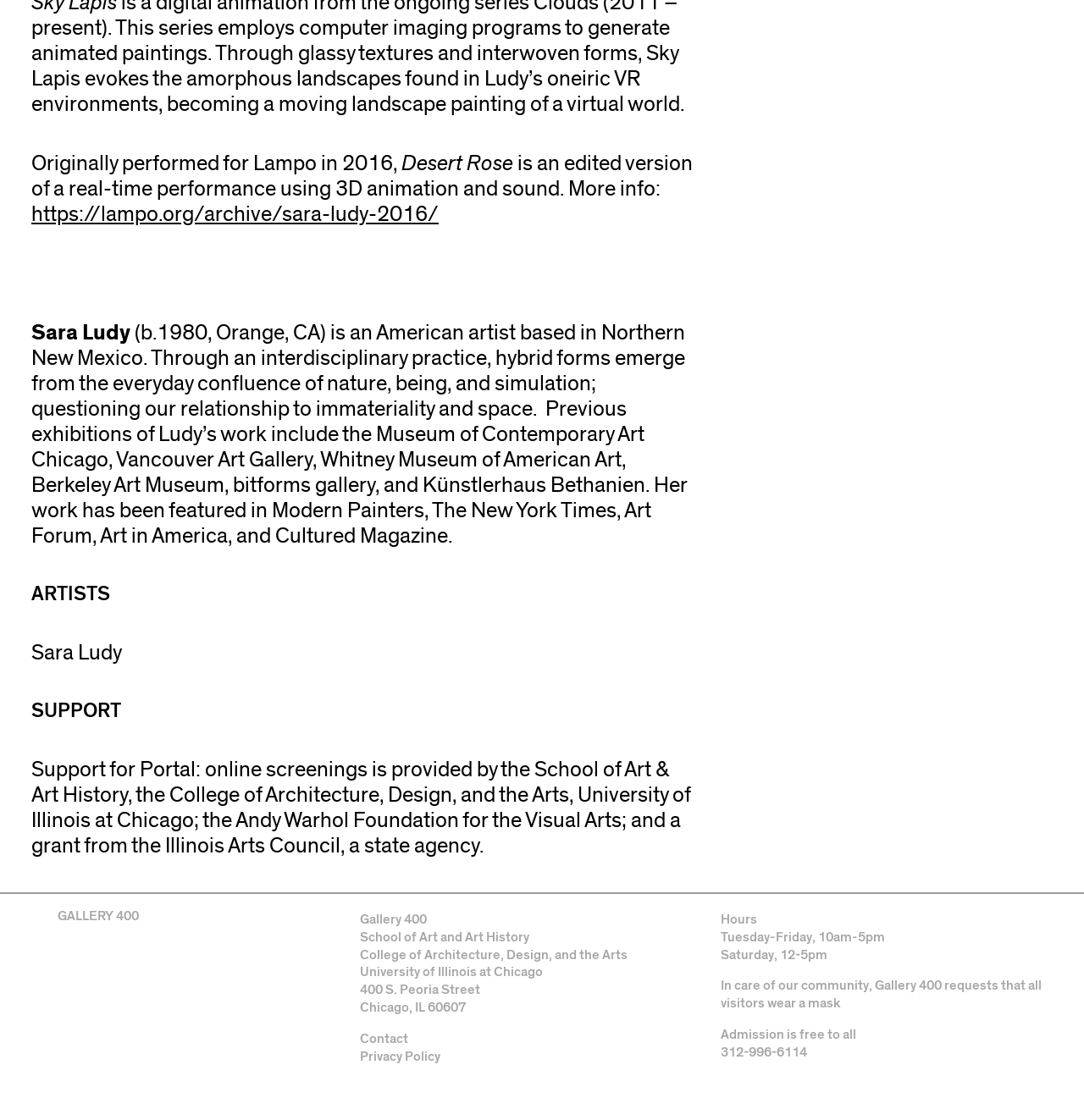Locate the bounding box coordinates of the clickable region to complete the following instruction: "Learn more about Sara Ludy."

[0.029, 0.284, 0.12, 0.31]